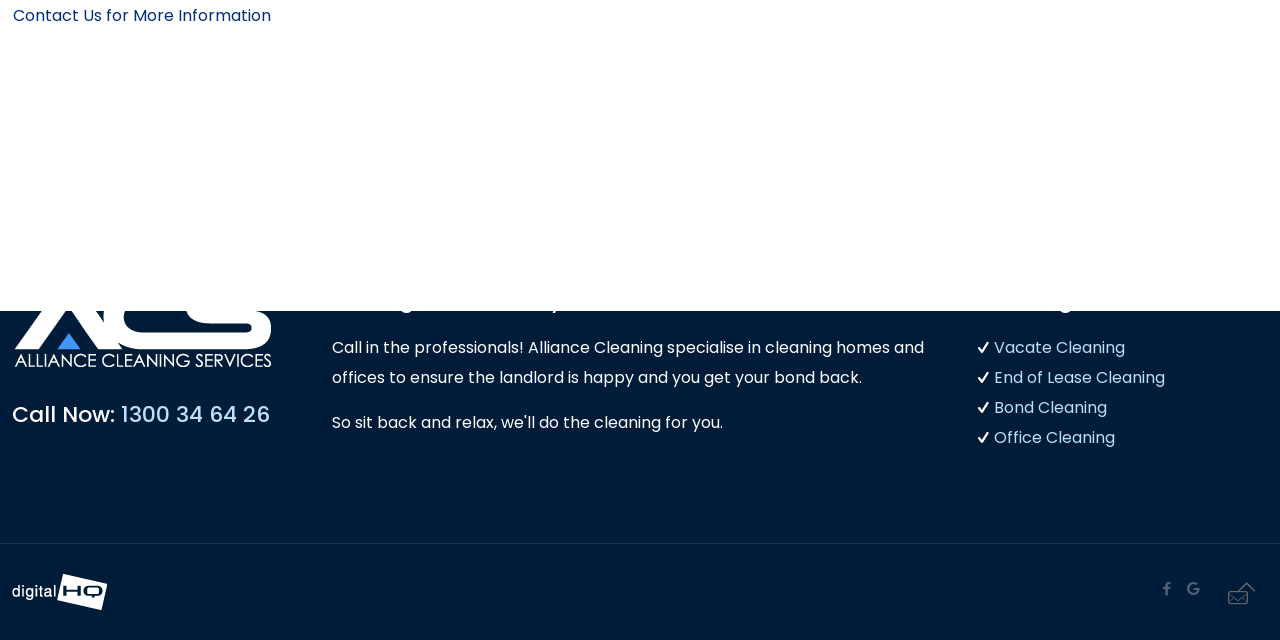Using floating point numbers between 0 and 1, provide the bounding box coordinates in the format (top-left x, top-left y, bottom-right x, bottom-right y). Locate the UI element described here: Accessibility

None